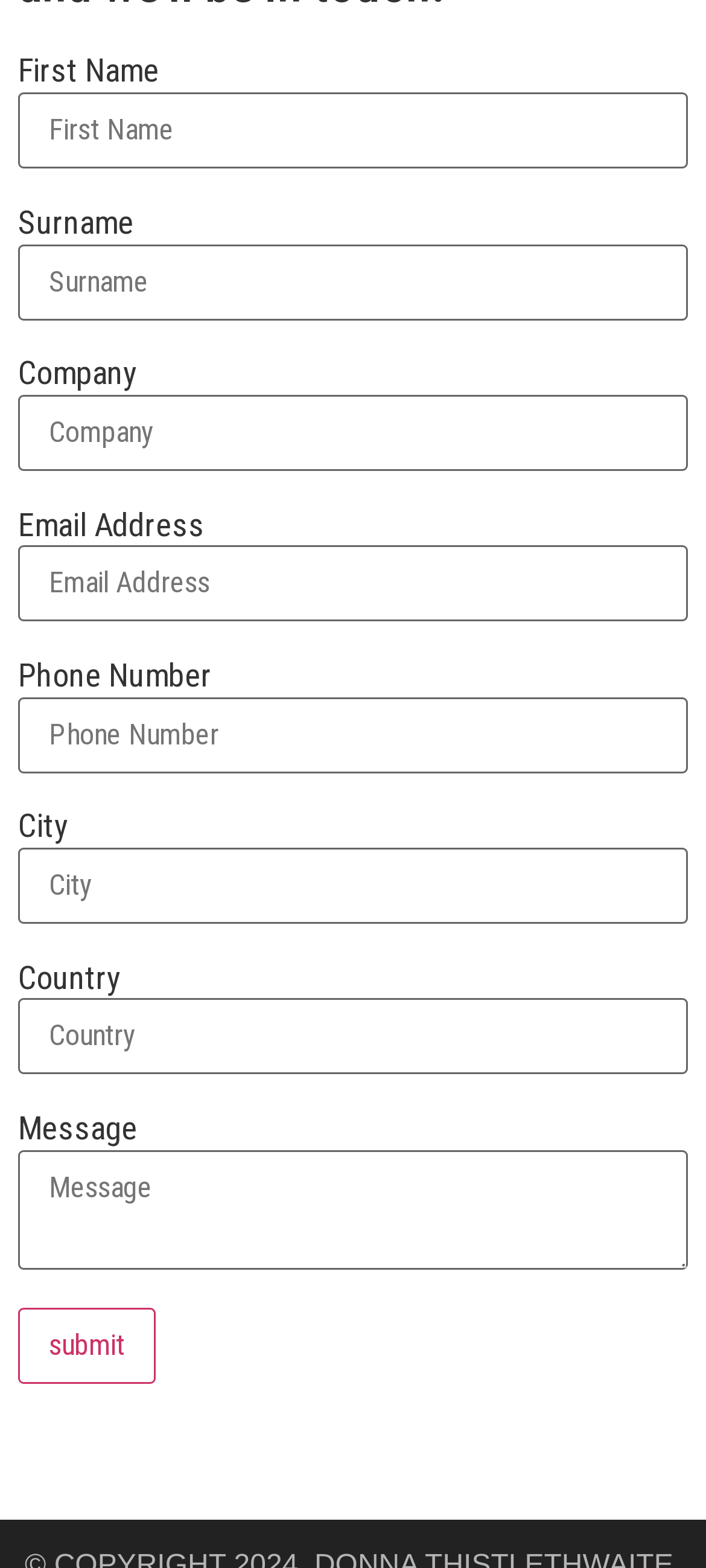Provide the bounding box coordinates of the HTML element this sentence describes: "parent_node: City name="et_pb_contact_city_0" placeholder="City"". The bounding box coordinates consist of four float numbers between 0 and 1, i.e., [left, top, right, bottom].

[0.026, 0.541, 0.974, 0.589]